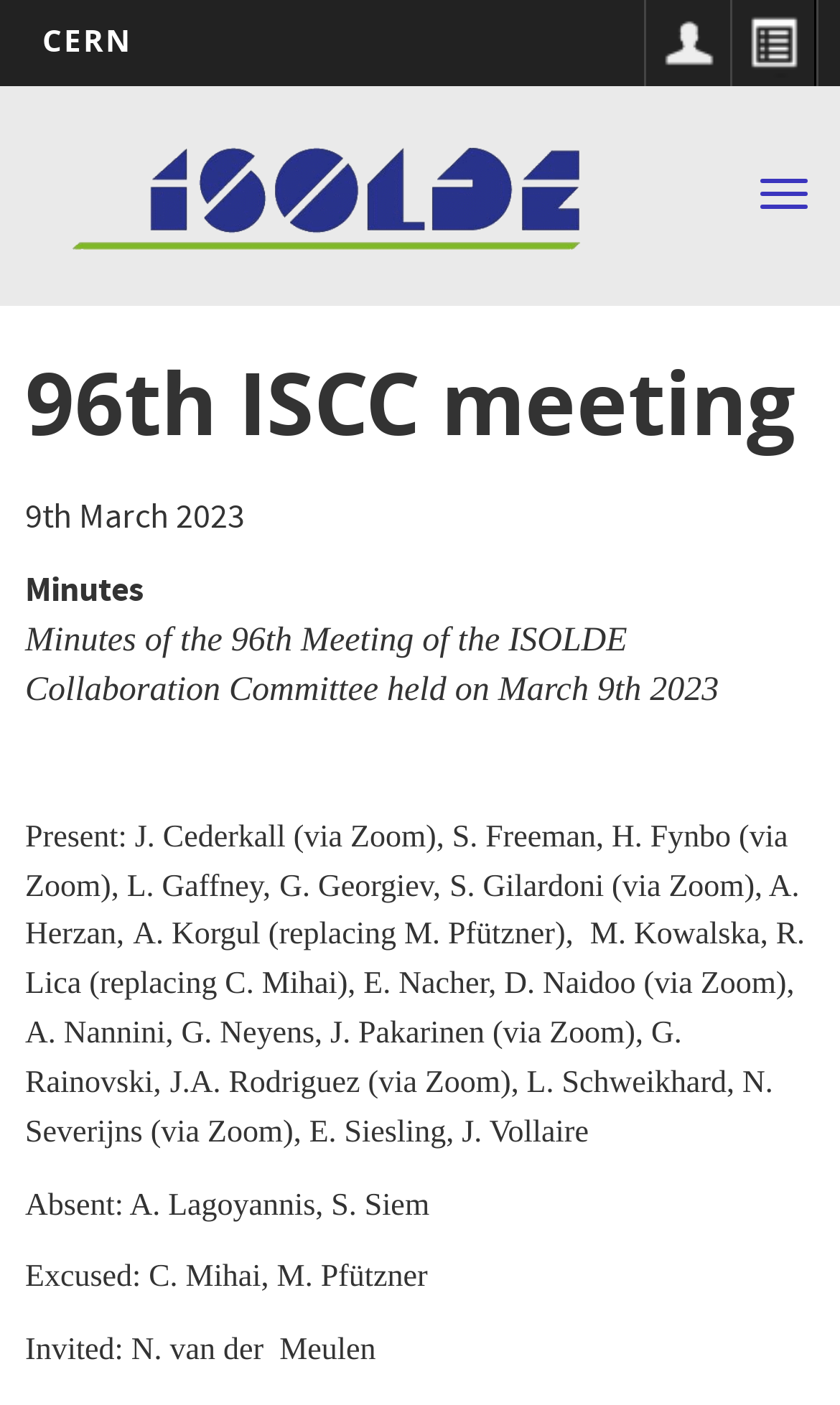How many people were absent from the meeting?
Look at the image and provide a detailed response to the question.

I found the number of people absent from the meeting by looking at the text 'Absent: A. Lagoyannis, S. Siem' which indicates that two people were absent.